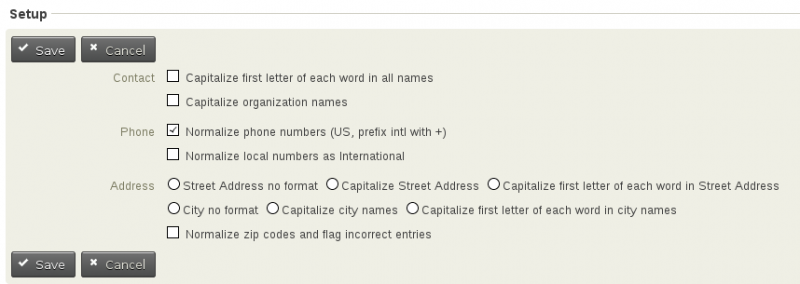Using the elements shown in the image, answer the question comprehensively: What is the function of the 'Save' button?

The 'Save' button is located at the bottom of the interface and enables users to confirm their selections and save their preferences for standardizing and managing contact records.